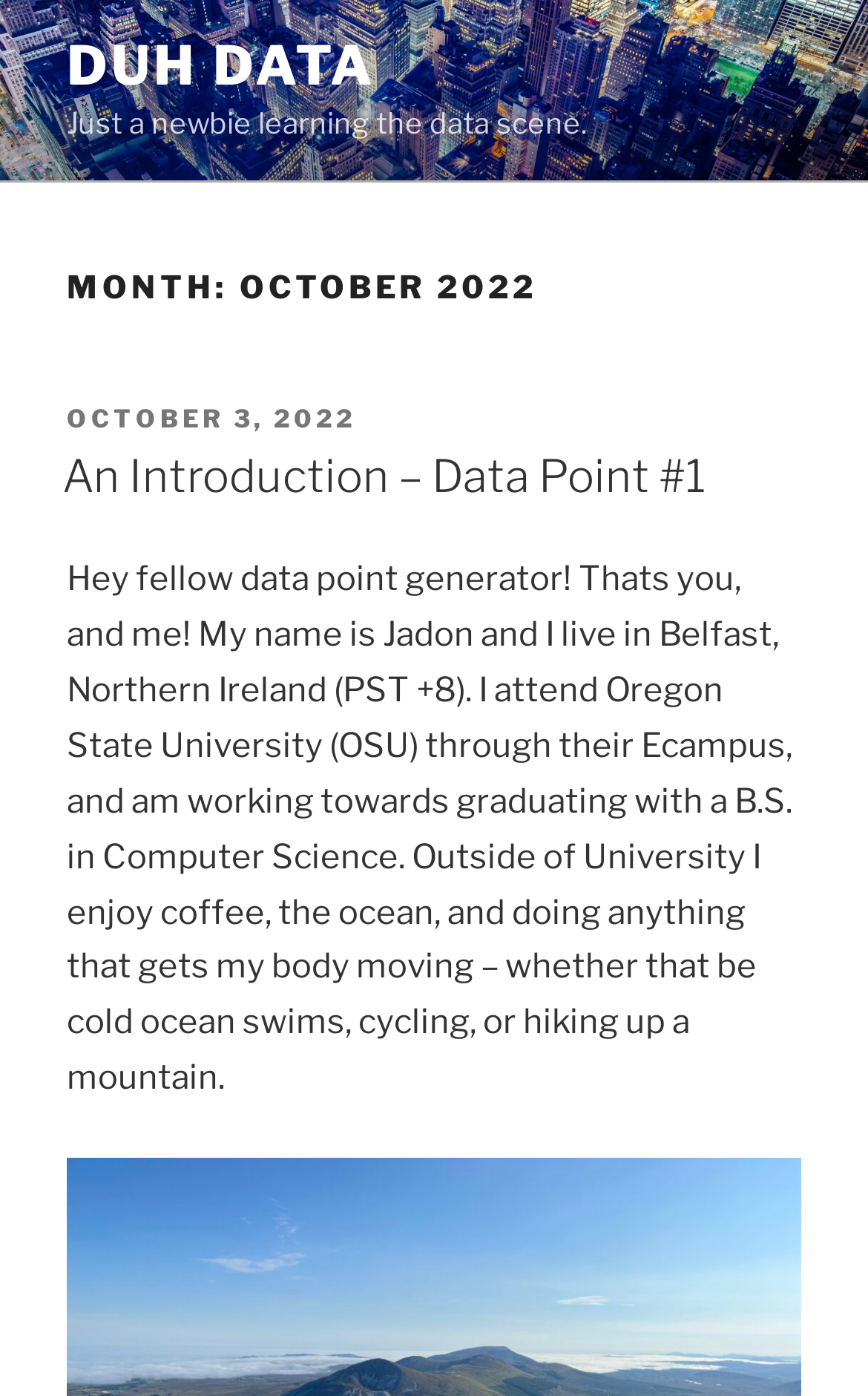Can you look at the image and give a comprehensive answer to the question:
What is the author's name?

The author's name is Jadon, which is mentioned in the text 'Hey fellow data point generator! Thats you, and me! My name is Jadon and I live in Belfast, Northern Ireland (PST +8).'